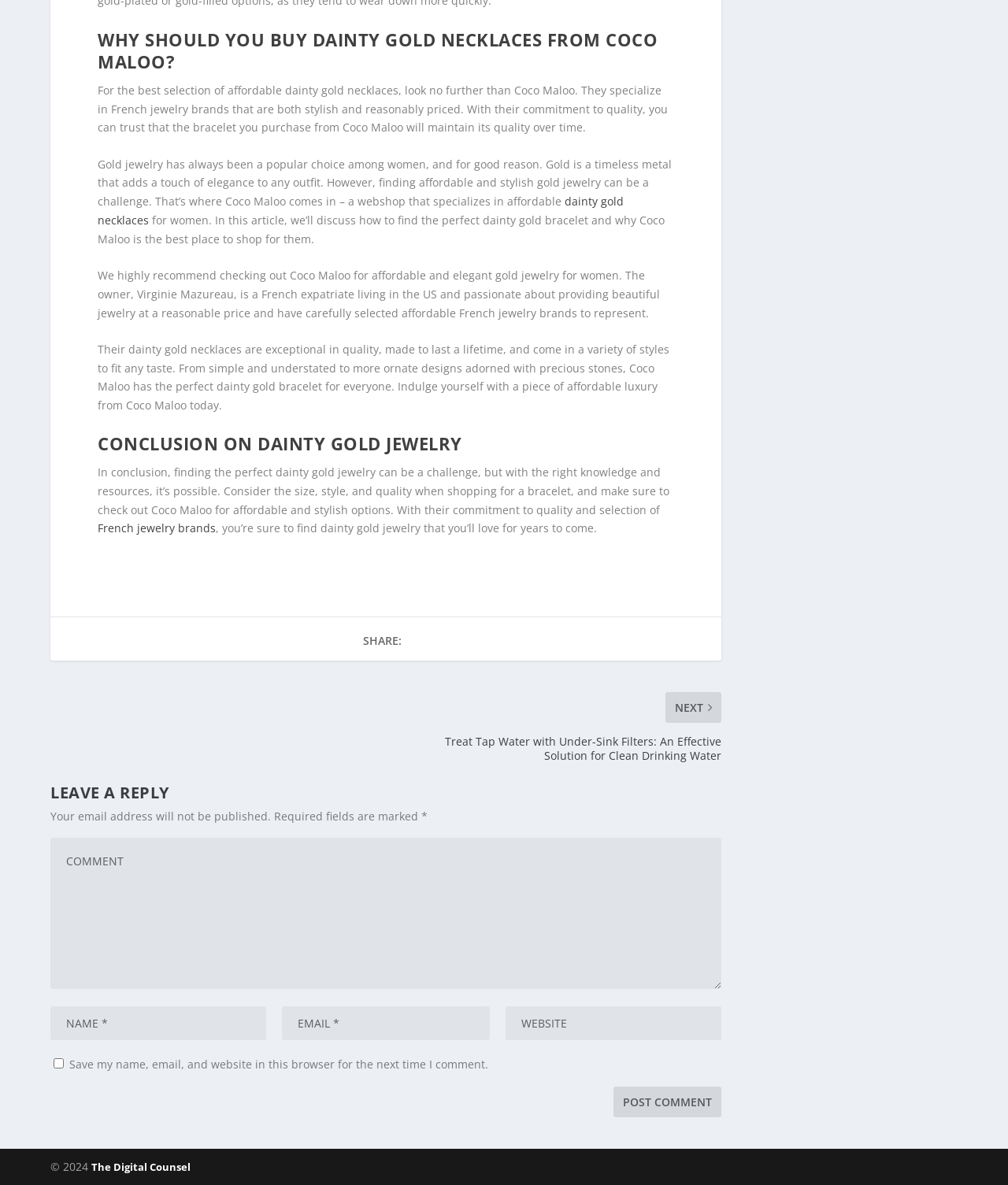What is the purpose of the 'SHARE:' button?
Based on the image, respond with a single word or phrase.

To share the content